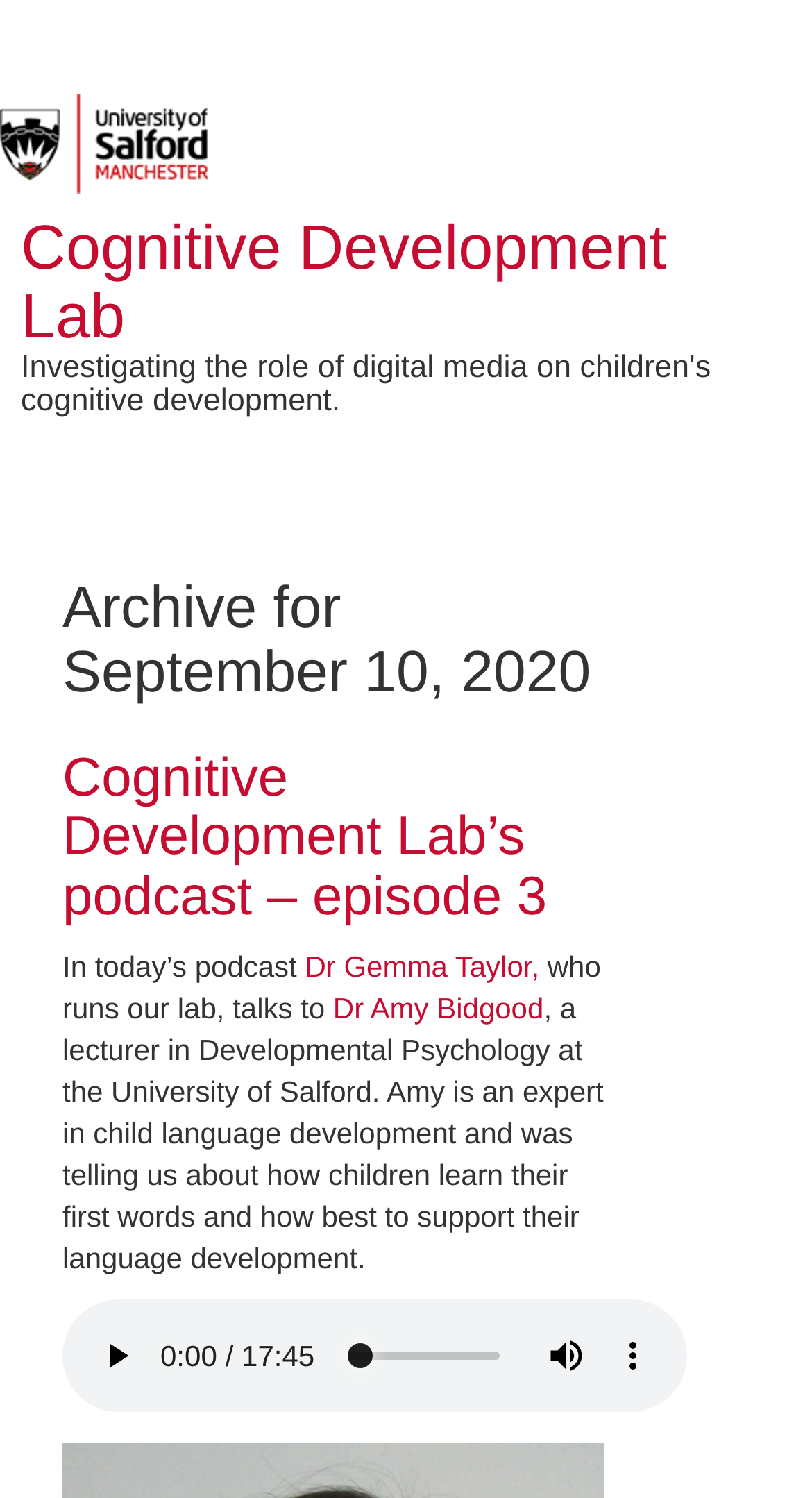Summarize the webpage comprehensively, mentioning all visible components.

The webpage is about the Cognitive Development Lab, with a focus on a podcast episode. At the top, there is a link to "Investigating the role of digital media on children's cognitive development" accompanied by an image. Below this, there is a heading that reads "Cognitive Development Lab" with a link to the lab's page.

Further down, there is a heading that reads "Investigating the role of digital media on children's cognitive development" again, followed by another heading that reads "Archive for September 10, 2020". Below this, there is a heading that reads "Cognitive Development Lab’s podcast – episode 3" with a link to the podcast episode.

The main content of the page is a description of the podcast episode, which features Dr. Gemma Taylor, the lab's director, talking to Dr. Amy Bidgood, a lecturer in Developmental Psychology at the University of Salford. The text describes Dr. Bidgood's expertise in child language development and the topic of the podcast episode.

To the right of the text, there is a figure that contains an audio player. The audio player has a play button, an audio time scrubber, a mute button, and a button to show more media controls.